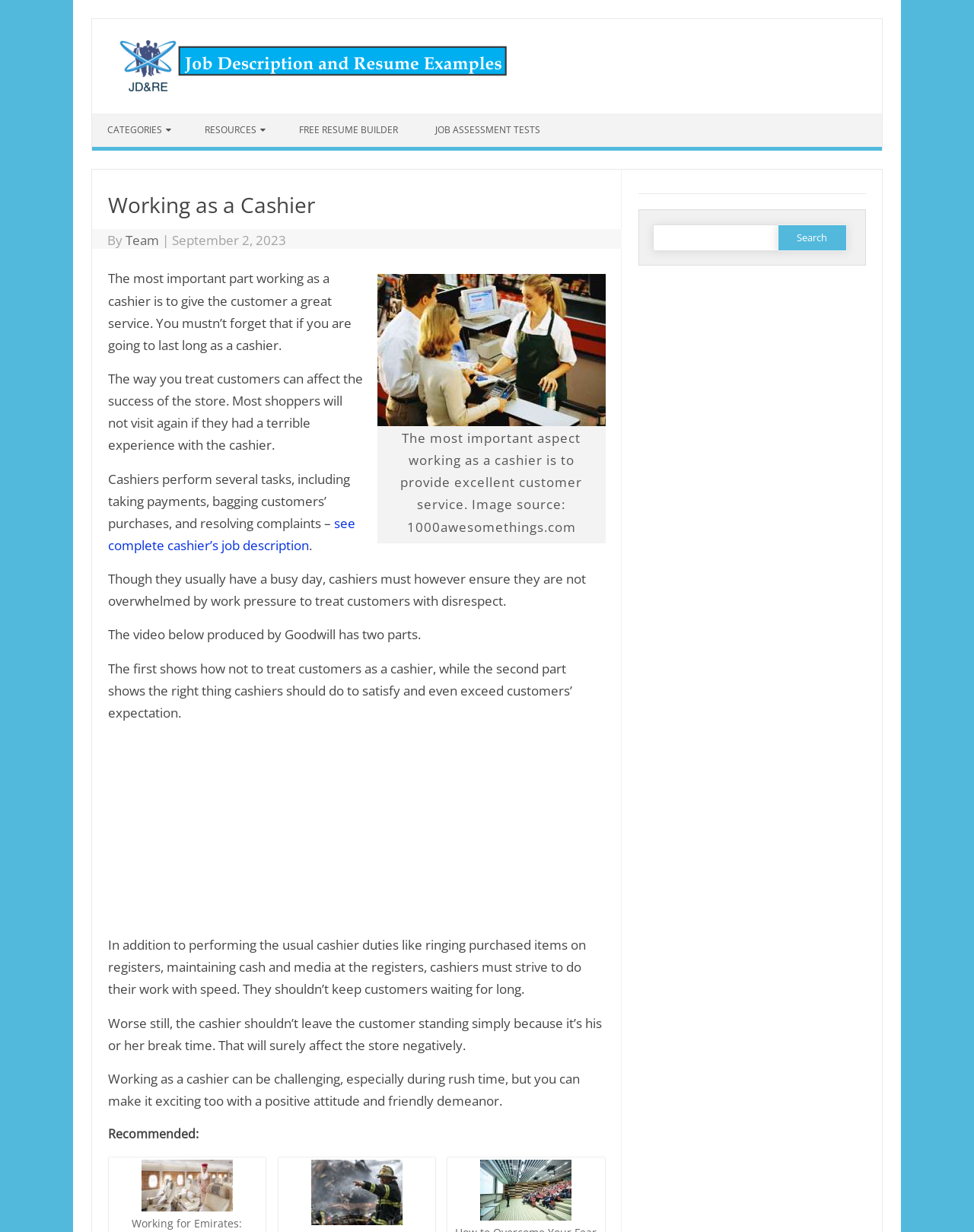Please find the bounding box for the following UI element description. Provide the coordinates in (top-left x, top-left y, bottom-right x, bottom-right y) format, with values between 0 and 1: Categories

[0.095, 0.092, 0.191, 0.119]